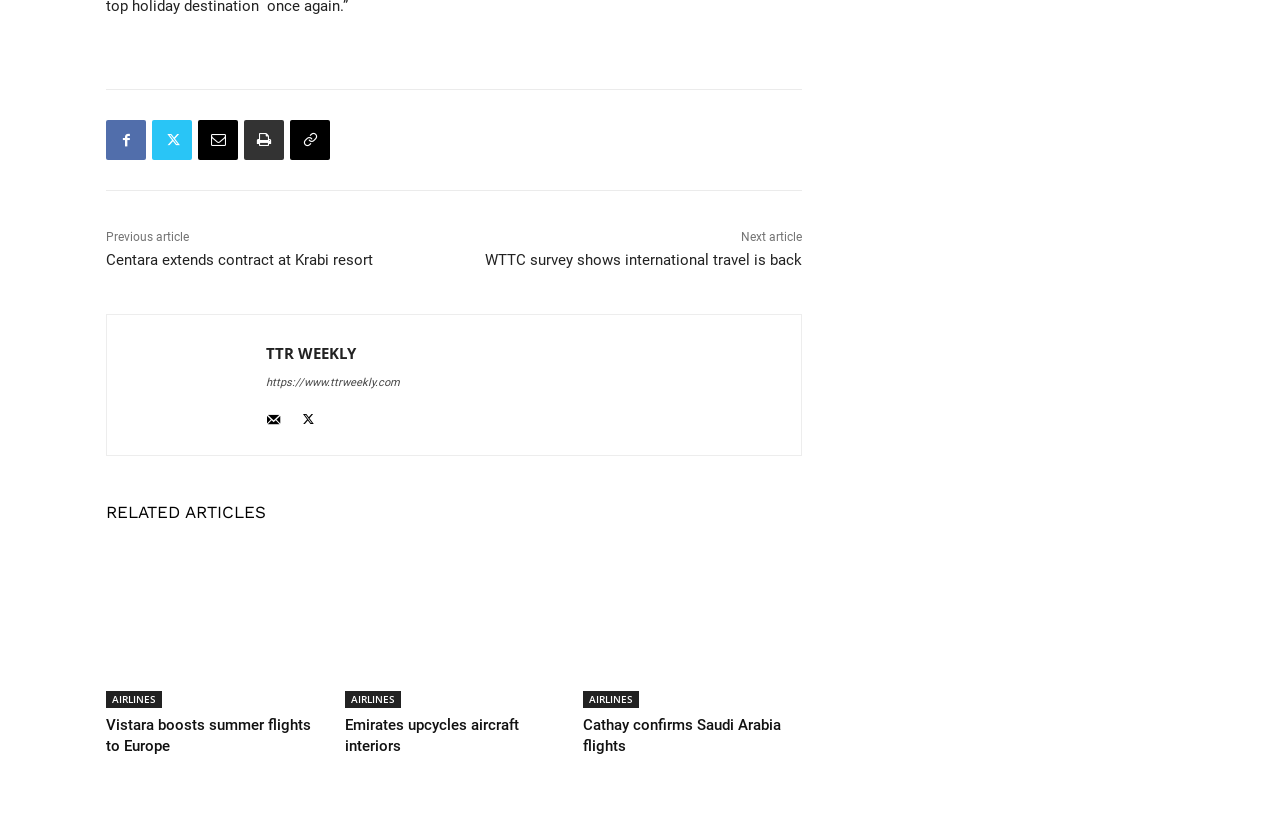What is the category of the article 'Vistara boosts summer flights to Europe'?
Give a one-word or short-phrase answer derived from the screenshot.

AIRLINES